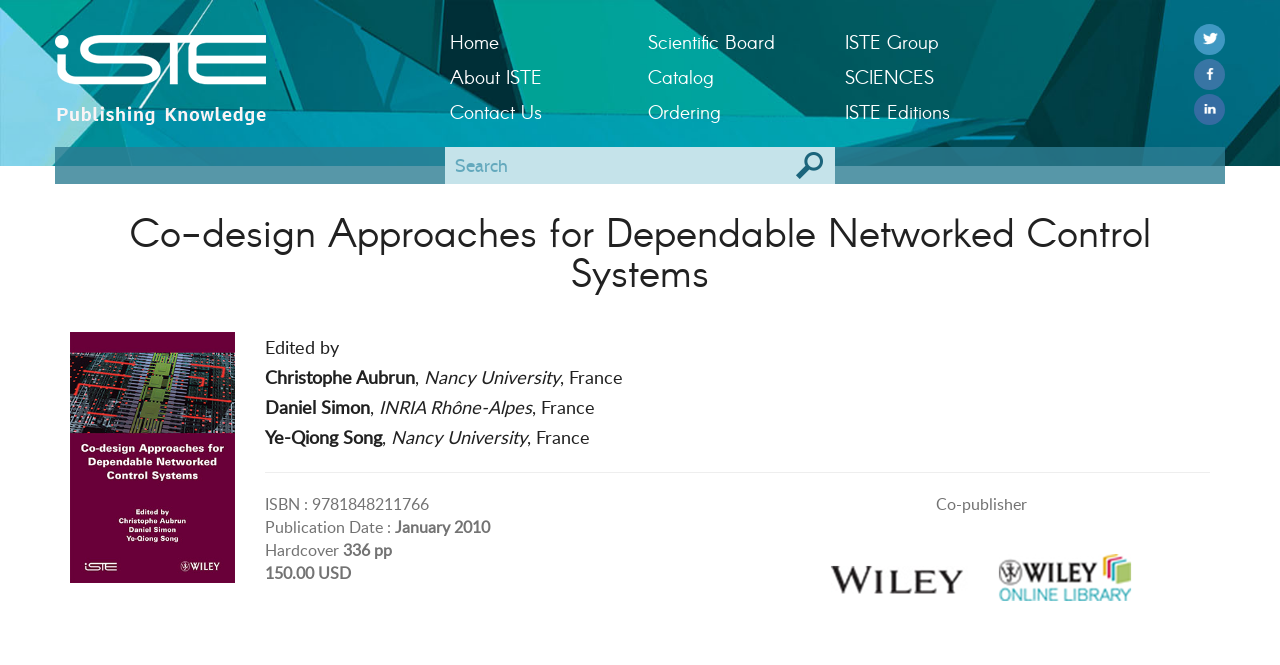Please reply to the following question with a single word or a short phrase:
What is the price of the book?

150.00 USD